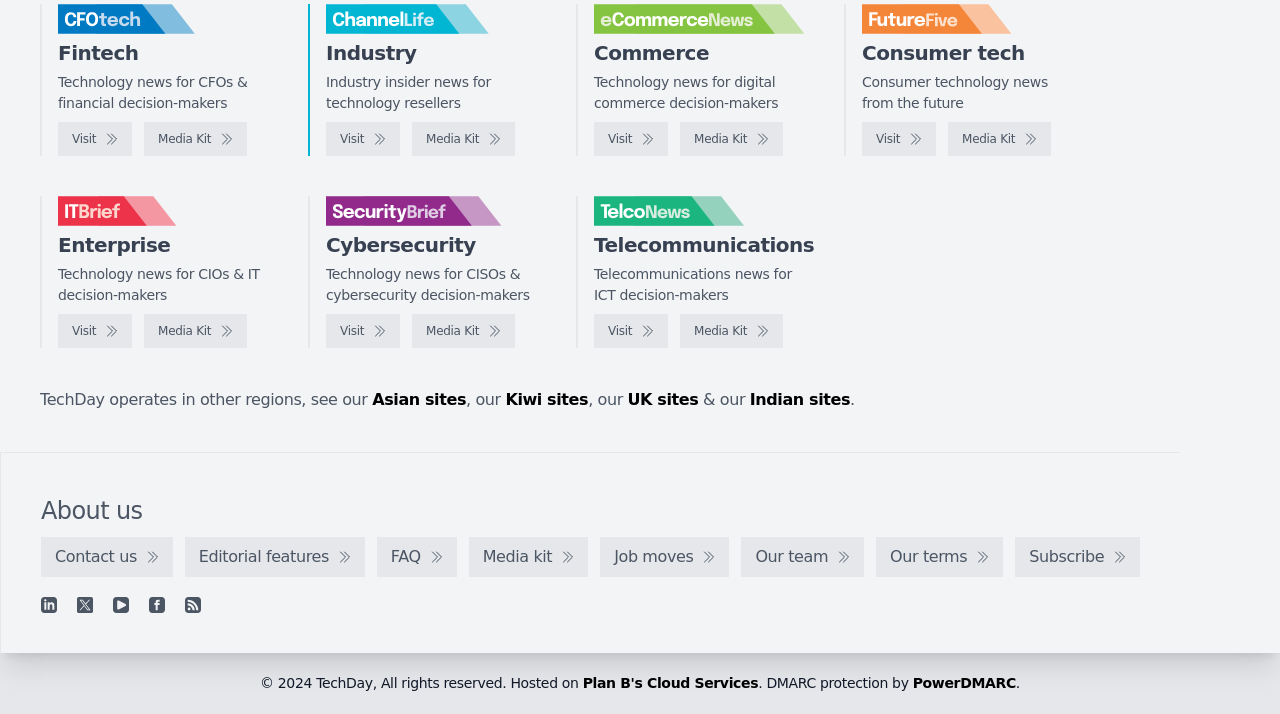Locate the bounding box coordinates of the area you need to click to fulfill this instruction: 'Search for something'. The coordinates must be in the form of four float numbers ranging from 0 to 1: [left, top, right, bottom].

None